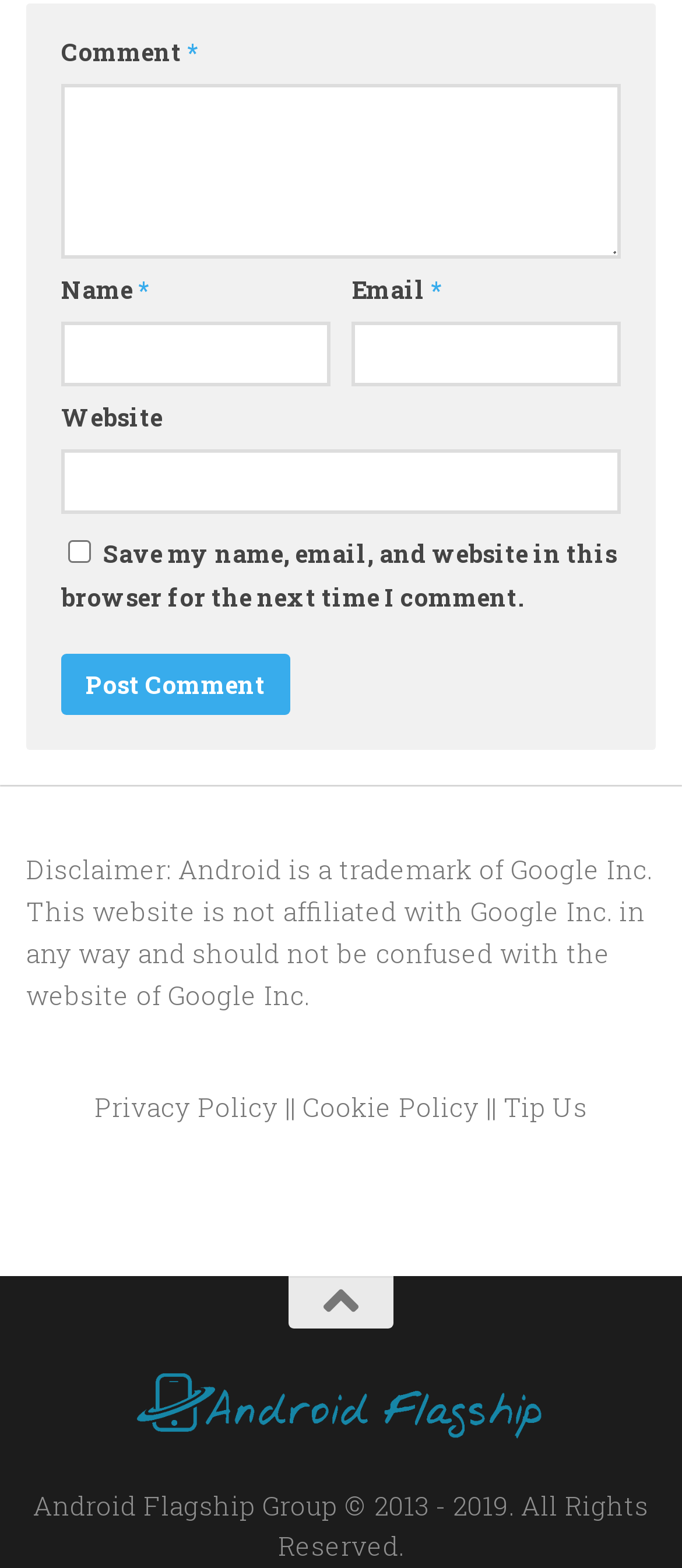Please determine the bounding box coordinates of the clickable area required to carry out the following instruction: "View new stories". The coordinates must be four float numbers between 0 and 1, represented as [left, top, right, bottom].

None